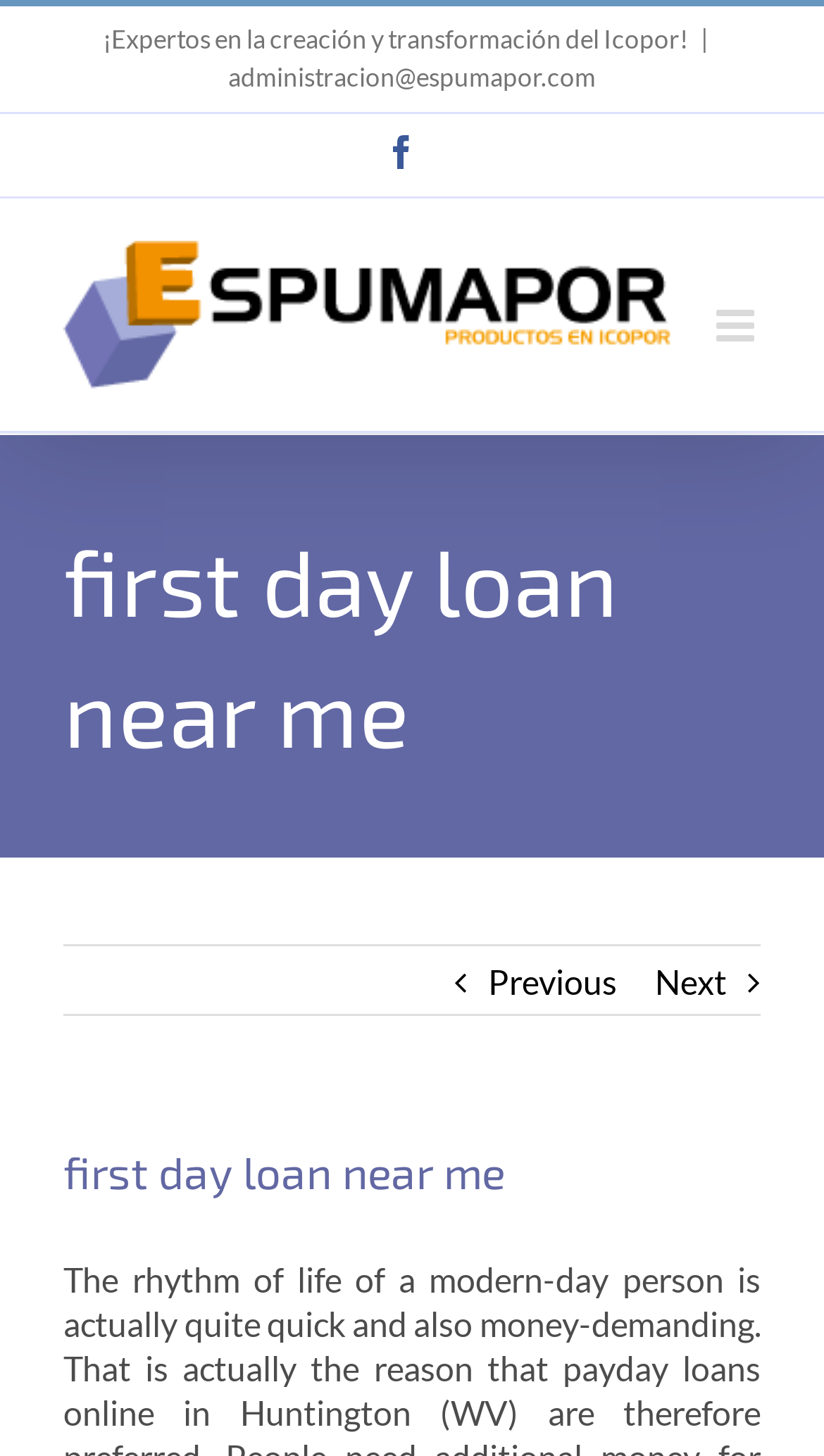What is the social media platform linked?
Answer with a single word or phrase, using the screenshot for reference.

Facebook